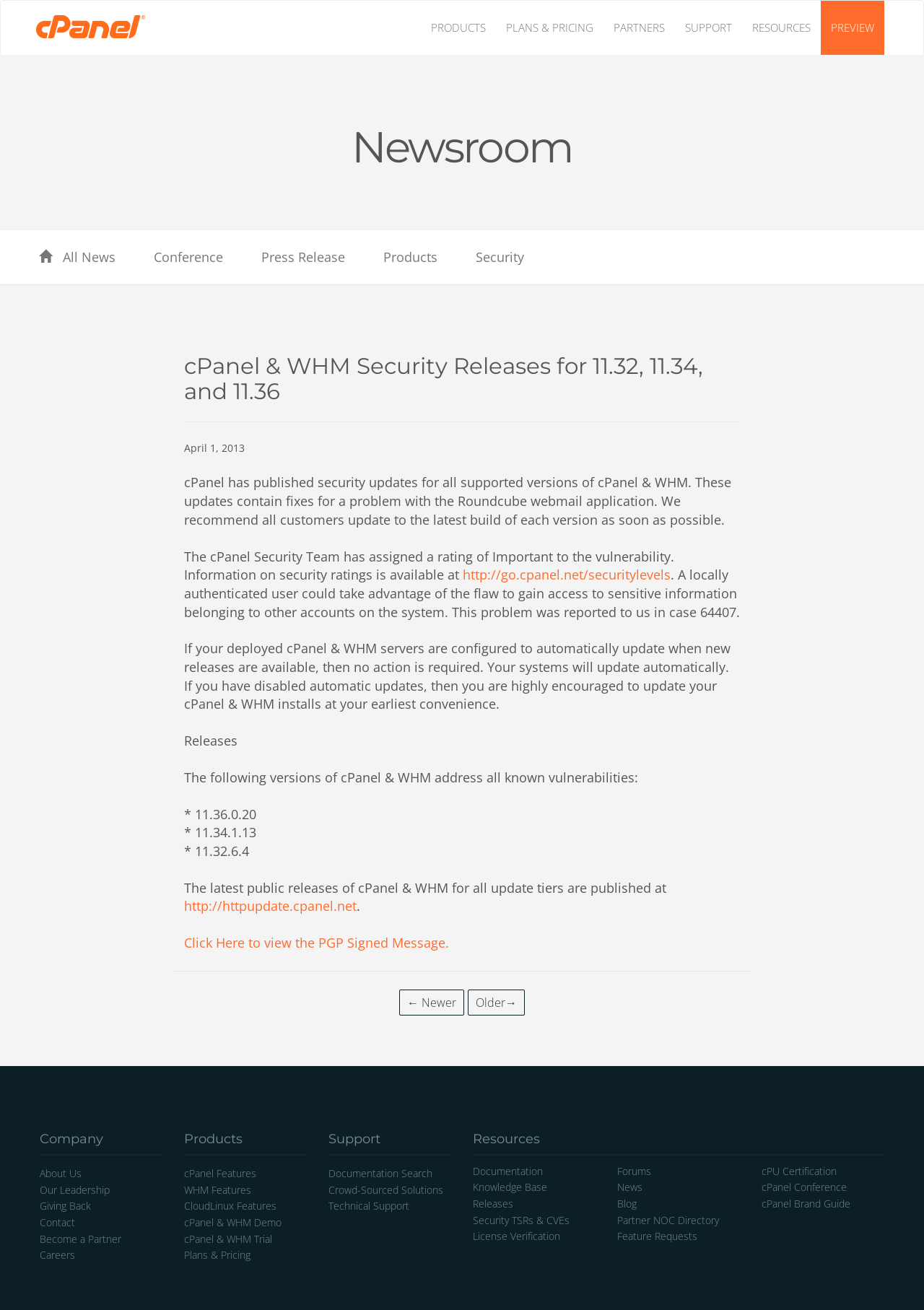Use a single word or phrase to answer the following:
What is the name of the company?

cPanel